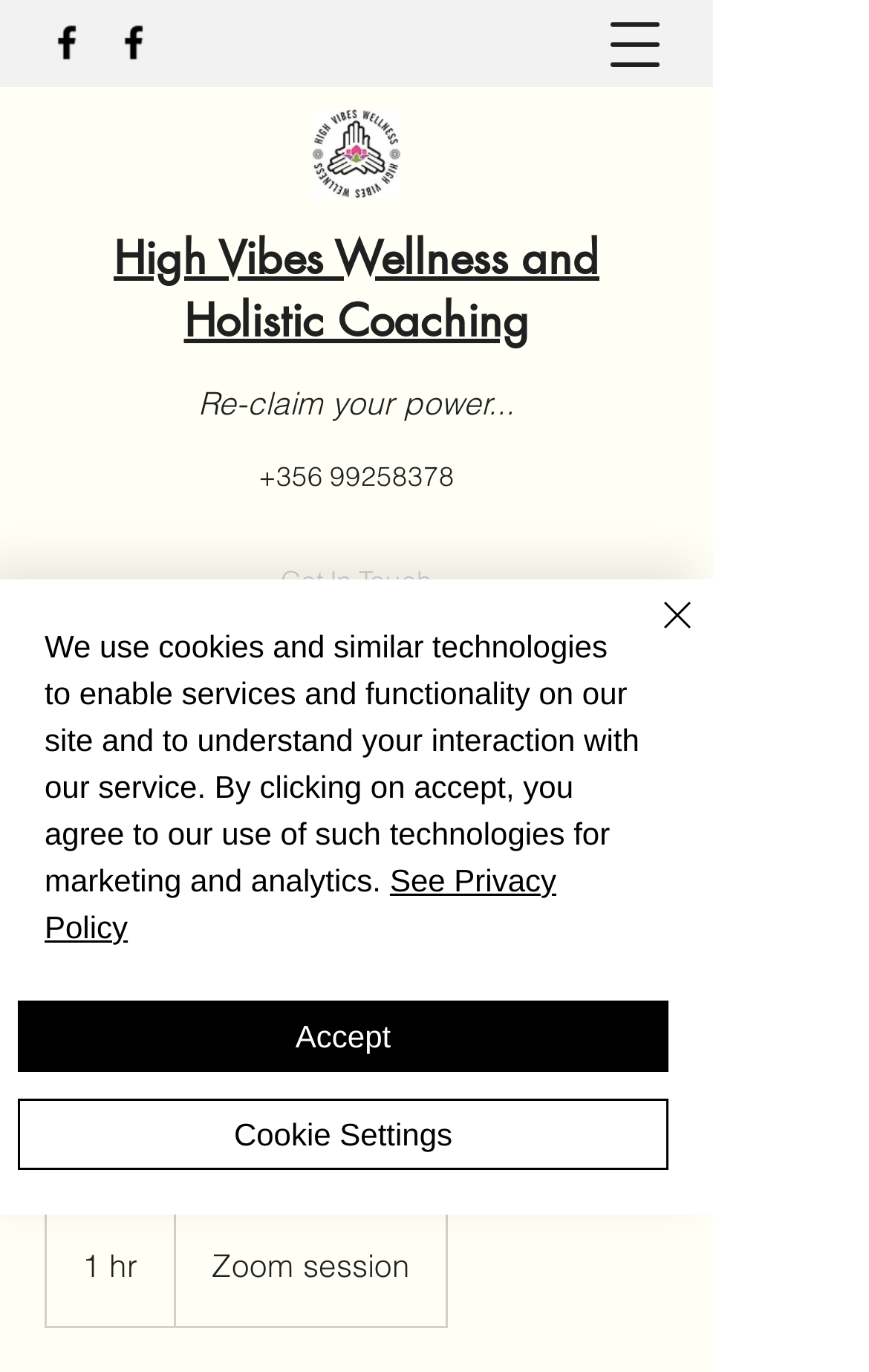Could you identify the text that serves as the heading for this webpage?

Health/Wellness Coaching- Exclusive Plan